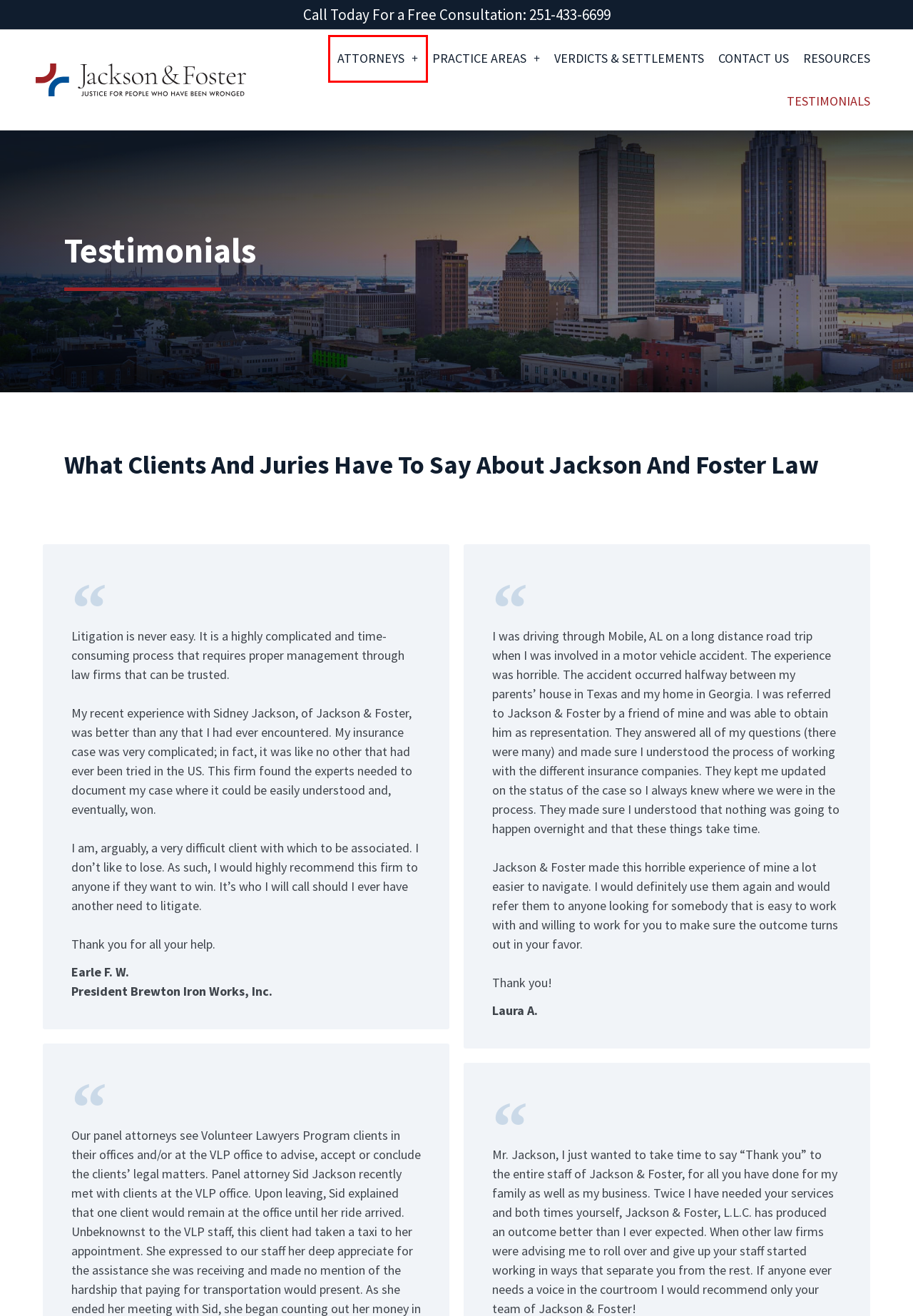Analyze the screenshot of a webpage with a red bounding box and select the webpage description that most accurately describes the new page resulting from clicking the element inside the red box. Here are the candidates:
A. Personal Injury & Claim Lawyer in Mobile, Al - Jackson & Foster
B. Resources – Jackson & Foster
C. Contact Us | Personal Injury Lawyers In Alabama | Jackson & Foster
D. Practice Areas of Jackson & Foster | Personal Injury & Claim
E. Mobile, AL Law Firm: Legal Consultation: Verdicts: Jackson & Foster
F. Truck Accident Lawyer in Mobile, AL | Jackson & Foster
G. Workers Comp Lawyer in Mobile, AL | Jackson & Foster
H. Mobile, AL Injury Attorneys: Accident Claims | Jackson & Foster

H